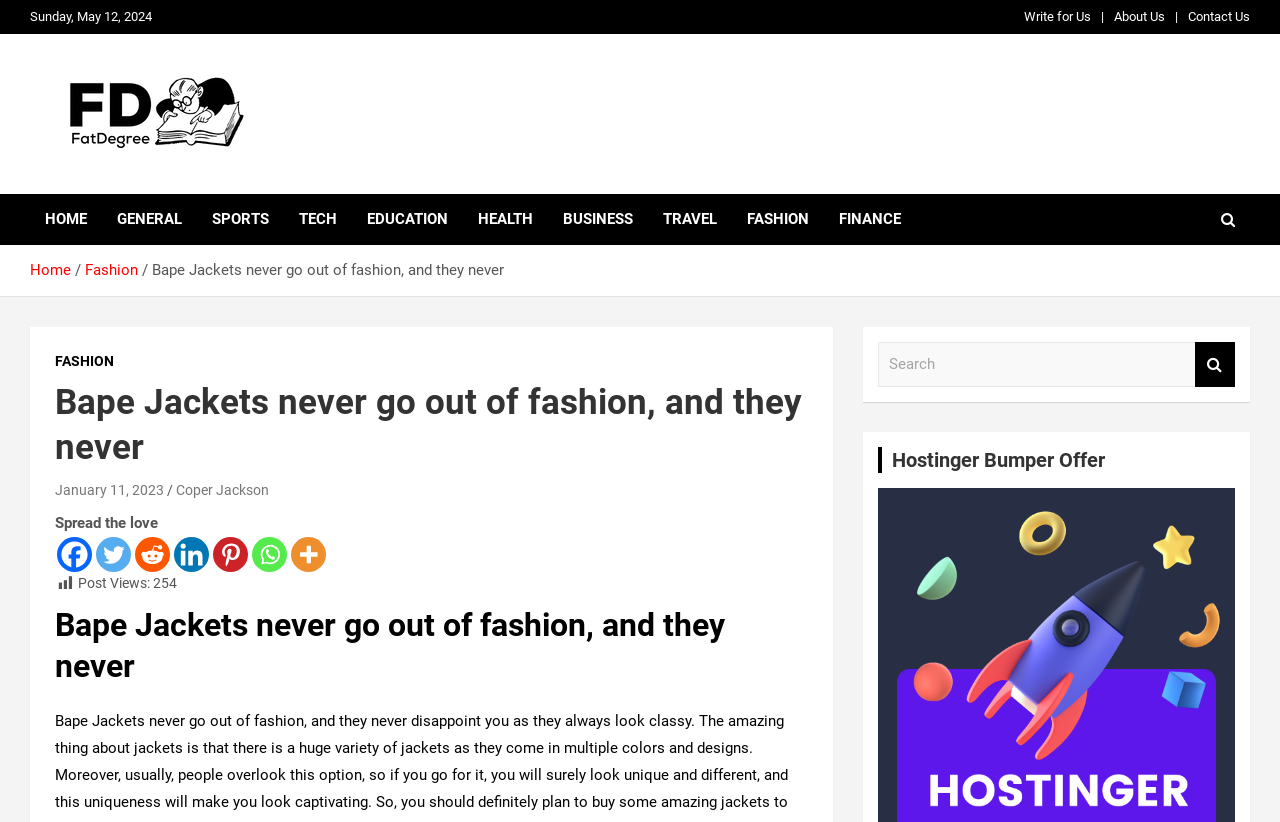Identify the bounding box coordinates for the element that needs to be clicked to fulfill this instruction: "Share on Facebook". Provide the coordinates in the format of four float numbers between 0 and 1: [left, top, right, bottom].

[0.045, 0.654, 0.072, 0.696]